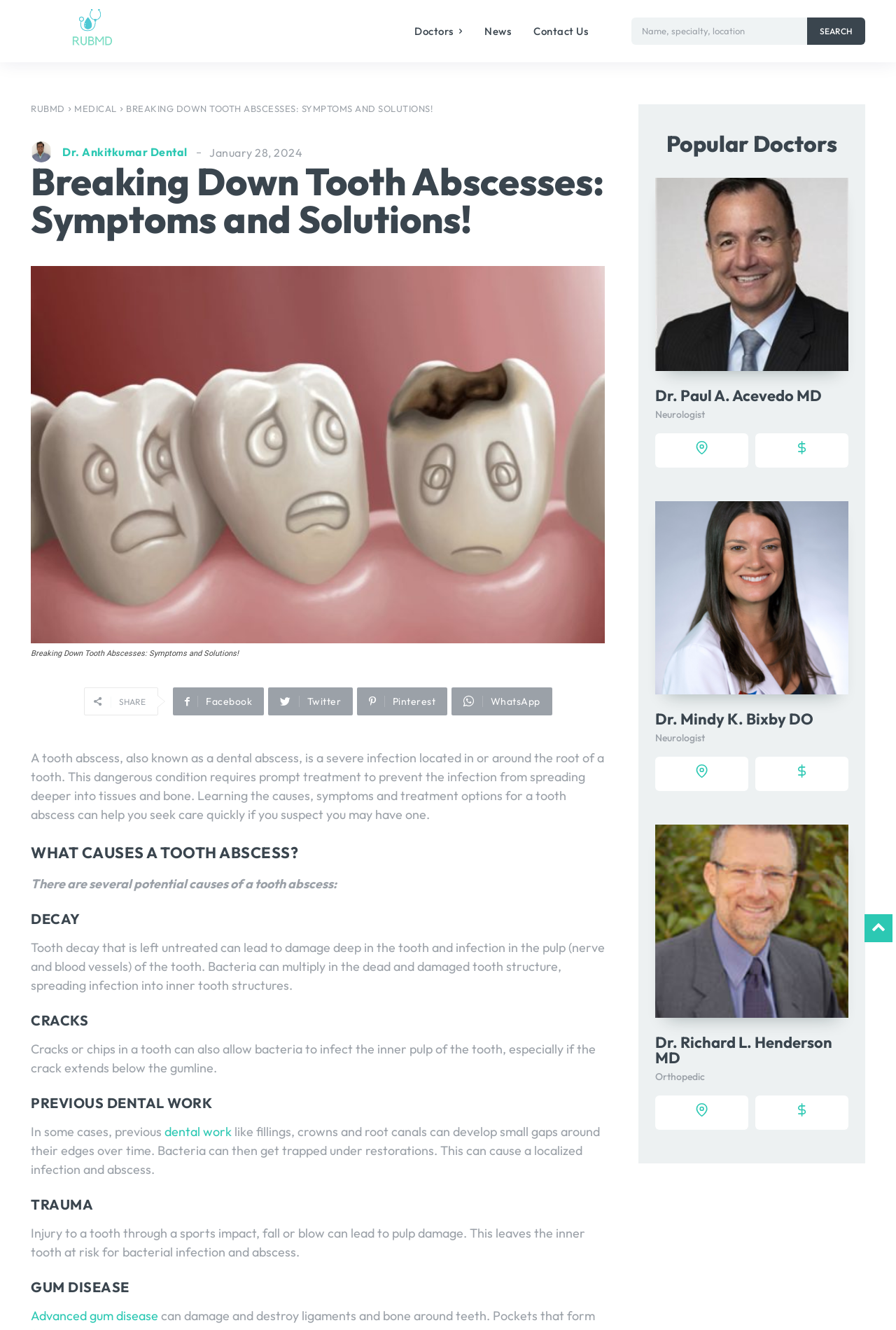Can you find the bounding box coordinates for the element that needs to be clicked to execute this instruction: "Share on Facebook"? The coordinates should be given as four float numbers between 0 and 1, i.e., [left, top, right, bottom].

[0.193, 0.517, 0.295, 0.538]